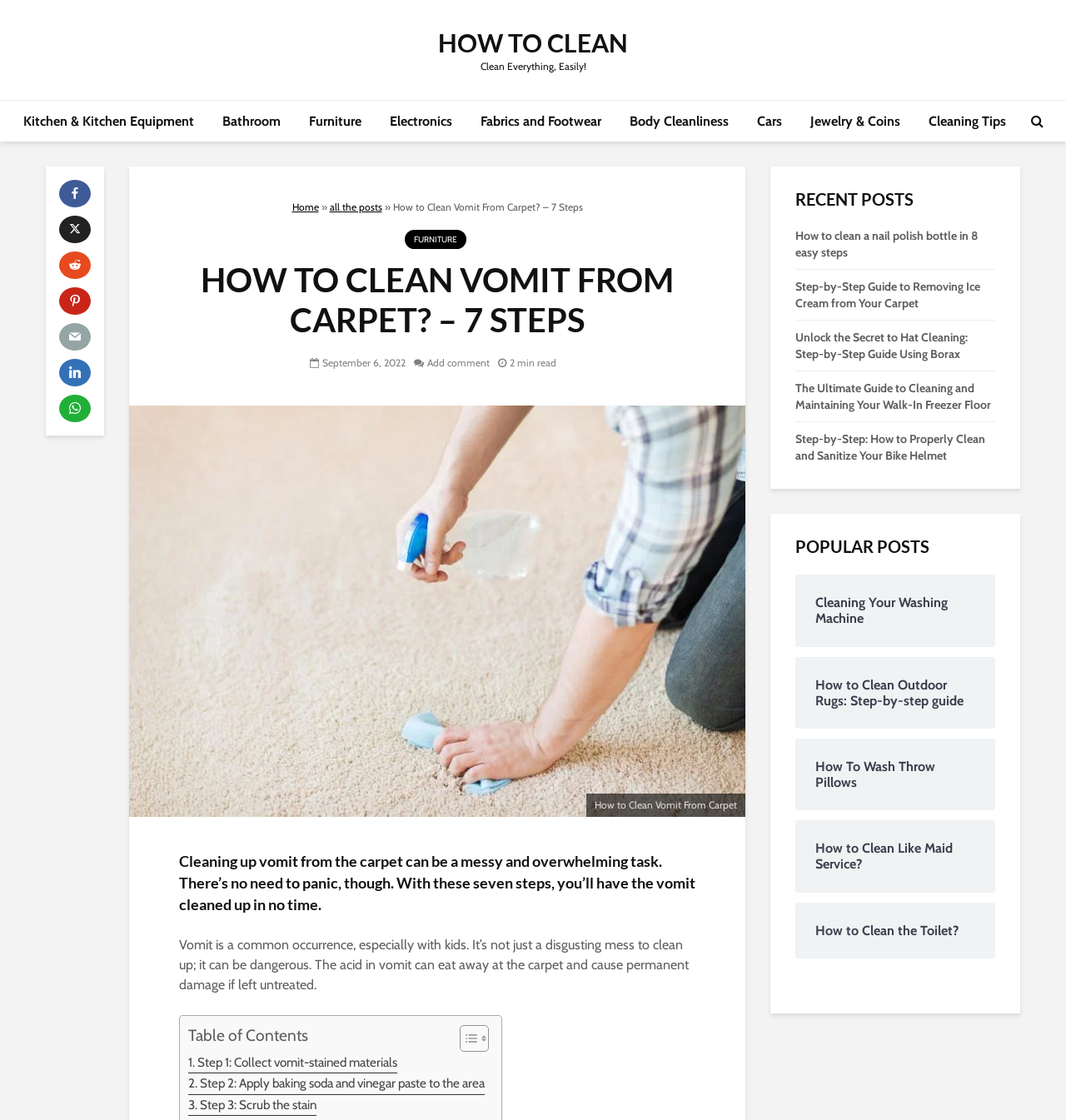Pinpoint the bounding box coordinates of the element you need to click to execute the following instruction: "Click on 'HOW TO CLEAN' link". The bounding box should be represented by four float numbers between 0 and 1, in the format [left, top, right, bottom].

[0.411, 0.025, 0.589, 0.051]